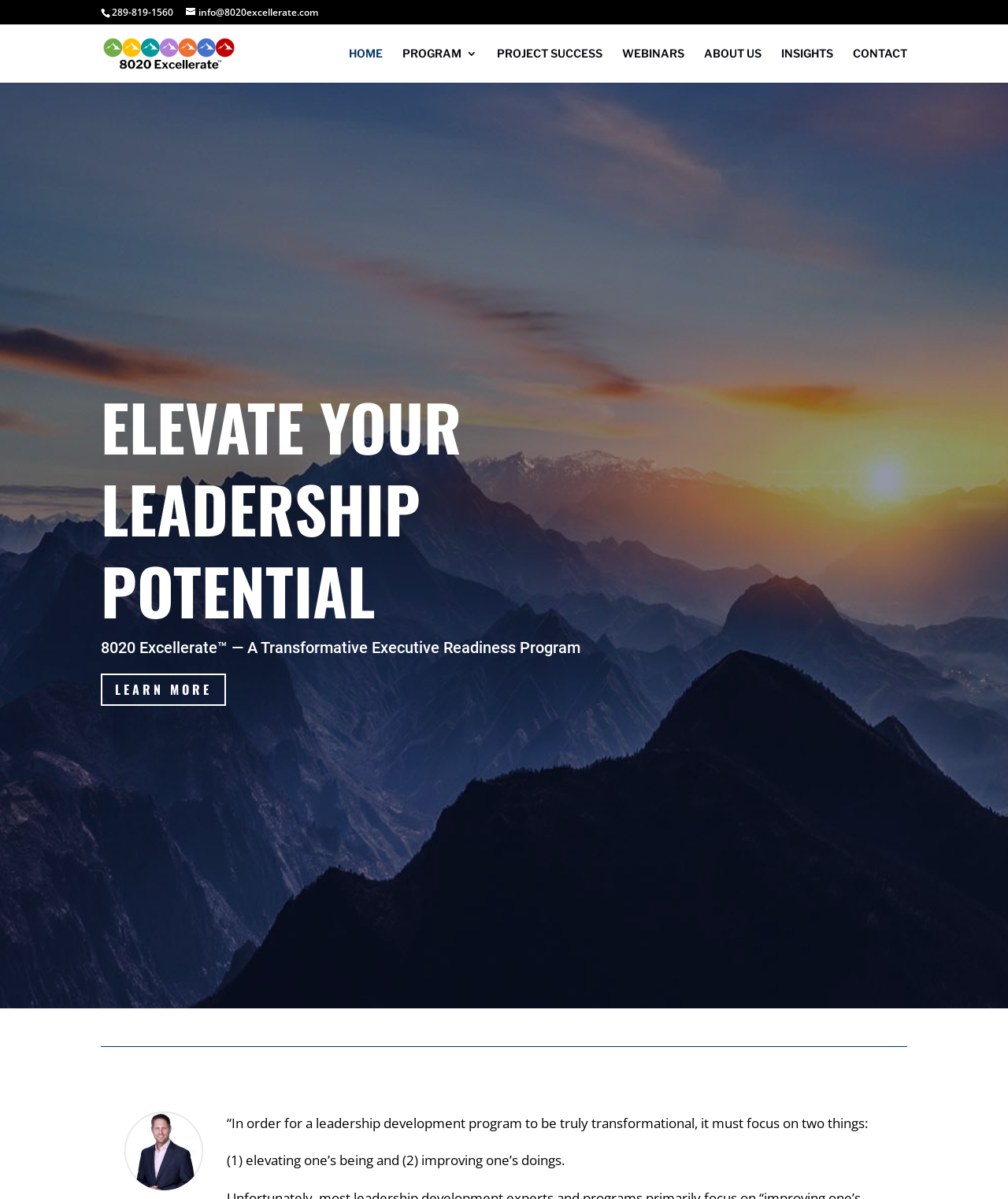Identify the bounding box coordinates for the element you need to click to achieve the following task: "learn more about the executive readiness program". Provide the bounding box coordinates as four float numbers between 0 and 1, in the form [left, top, right, bottom].

[0.1, 0.562, 0.224, 0.589]